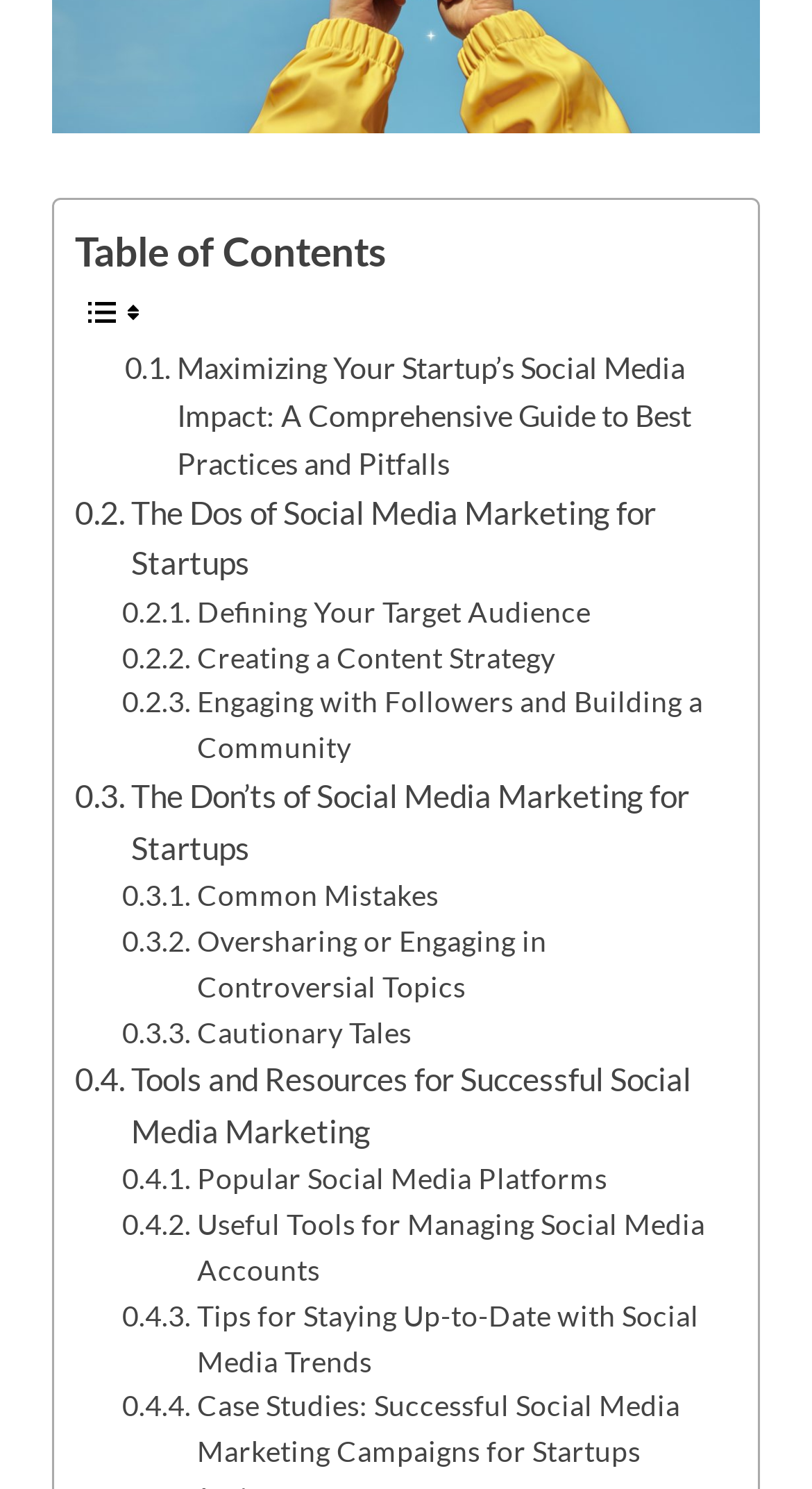Can you give a detailed response to the following question using the information from the image? Is there a link about social media platforms?

I found a link with the text 'Popular Social Media Platforms' under the 'Table of Contents' section, which indicates that there is a link about social media platforms.